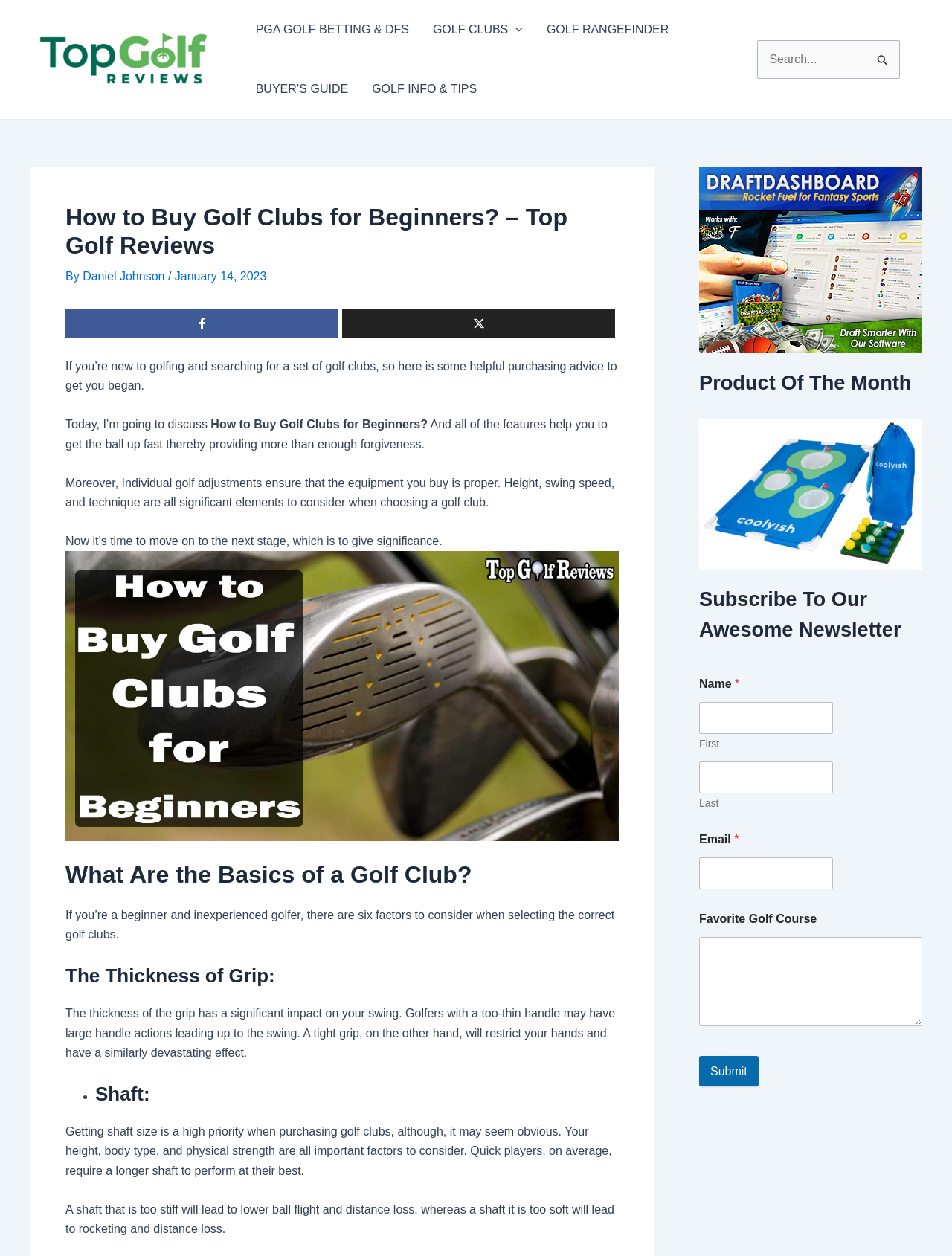Please reply with a single word or brief phrase to the question: 
What is the purpose of the 'Subscribe To Our Awesome Newsletter' section?

To subscribe to a newsletter